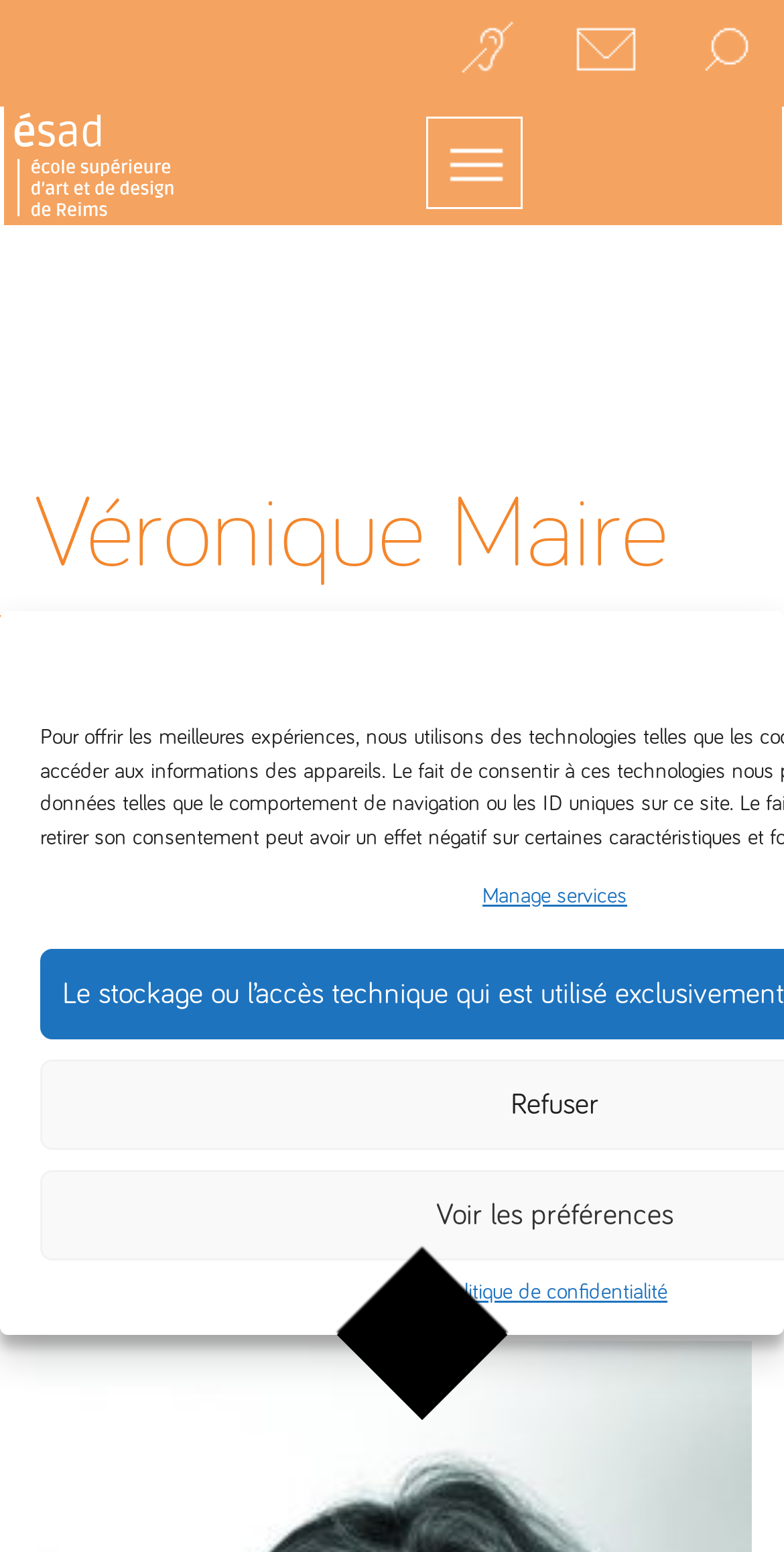How many links are there in the top navigation bar?
Based on the screenshot, answer the question with a single word or phrase.

3